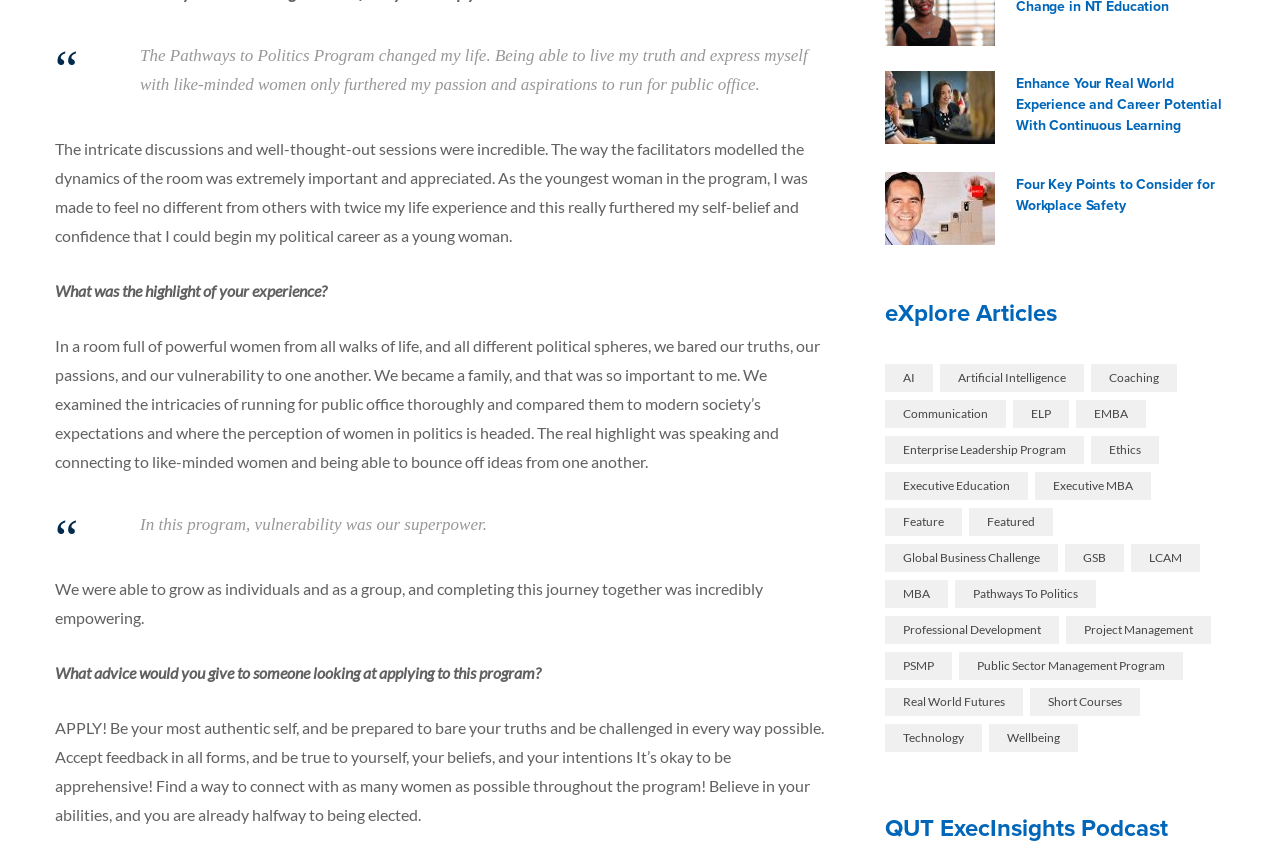Please identify the bounding box coordinates of the clickable area that will allow you to execute the instruction: "Share to Microsoft Teams".

None